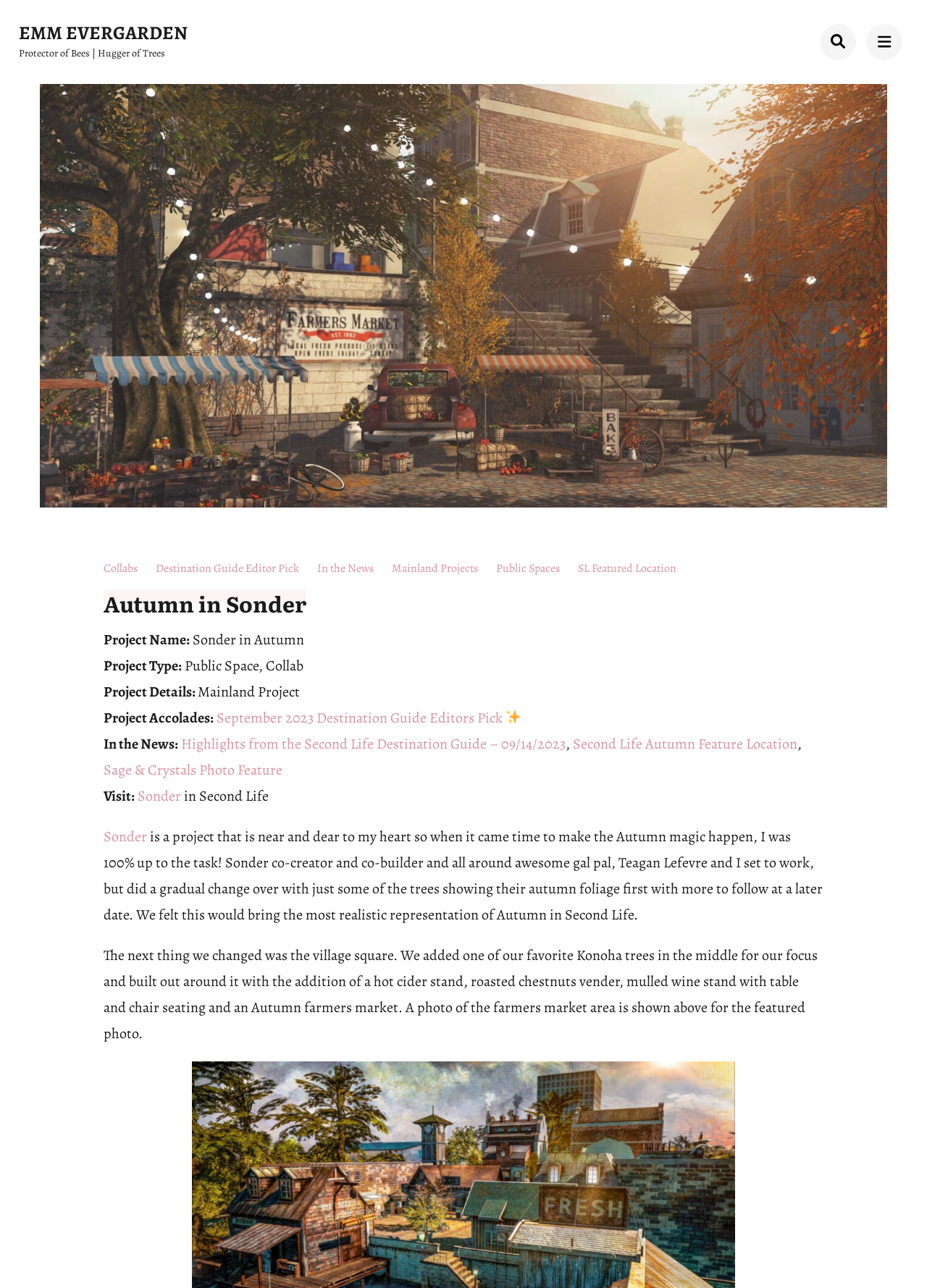Locate the bounding box coordinates of the clickable area needed to fulfill the instruction: "Click on the 'Collabs' link".

[0.112, 0.435, 0.168, 0.448]